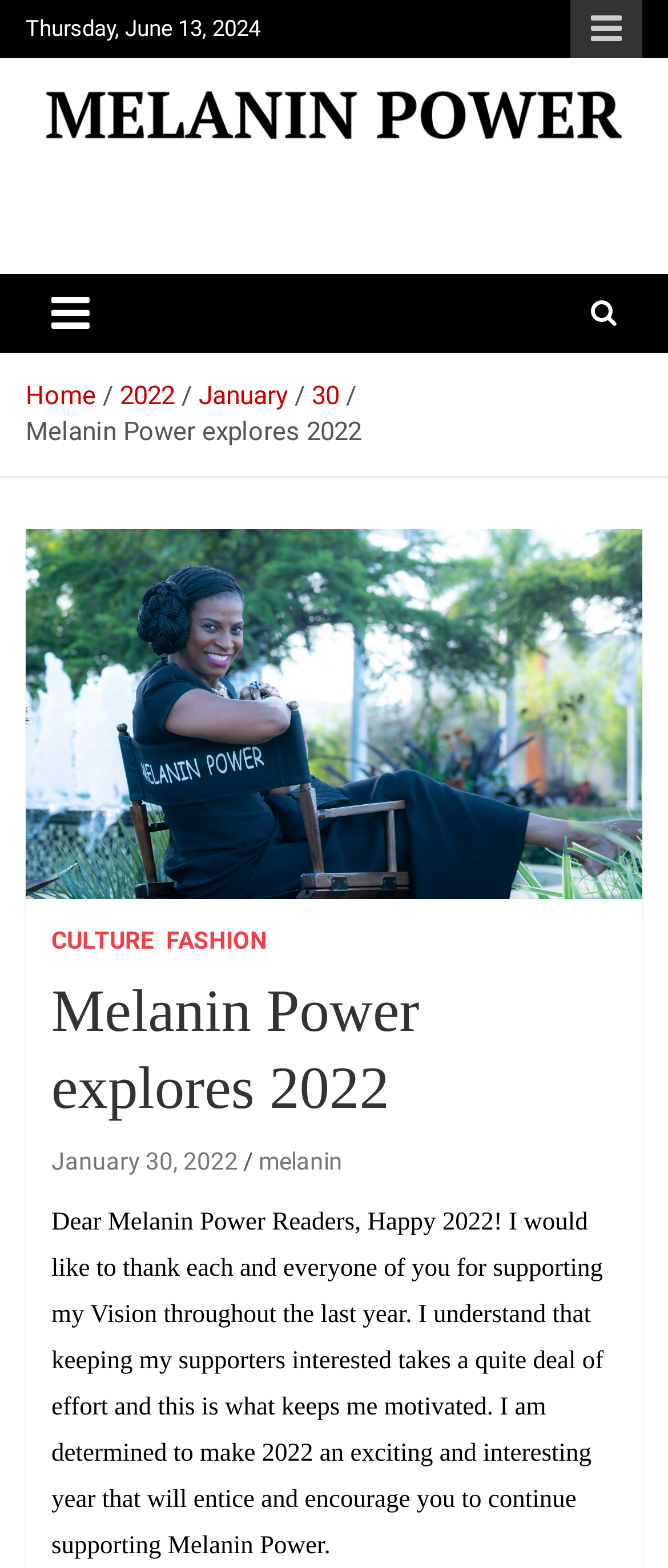Illustrate the webpage thoroughly, mentioning all important details.

The webpage appears to be a blog or magazine website, with a focus on melanin power and exploring the year 2022. At the top left, there is a date displayed, "Thursday, June 13, 2024". Next to it, on the top right, is a responsive menu button. Below the date, there is a link to "Melanin Power" accompanied by an image, which is likely the website's logo. 

The main heading "Melanin Power" is centered at the top of the page, with a subheading "Online Blog Black Magazine" below it. A toggle navigation button is located below the subheading, which controls the navbar collapse. 

A navigation section, labeled as "Breadcrumbs", is situated below the toggle button. It contains links to "Home", "2022", "January", and "30", which likely represent the blog's archive structure. 

Below the navigation section, there is a static text "Melanin Power explores 2022" followed by a figure, which might be an image or a graphic. 

The webpage then features a section with links to categories, including "CULTURE" and "FASHION". 

A header section follows, containing a heading "Melanin Power explores 2022" and links to "January 30, 2022" and "melanin". 

The main content of the webpage is a message from the author, addressed to "Dear Melanin Power Readers". The message expresses gratitude to the readers for their support and outlines the author's determination to make 2022 an exciting and interesting year for the blog.